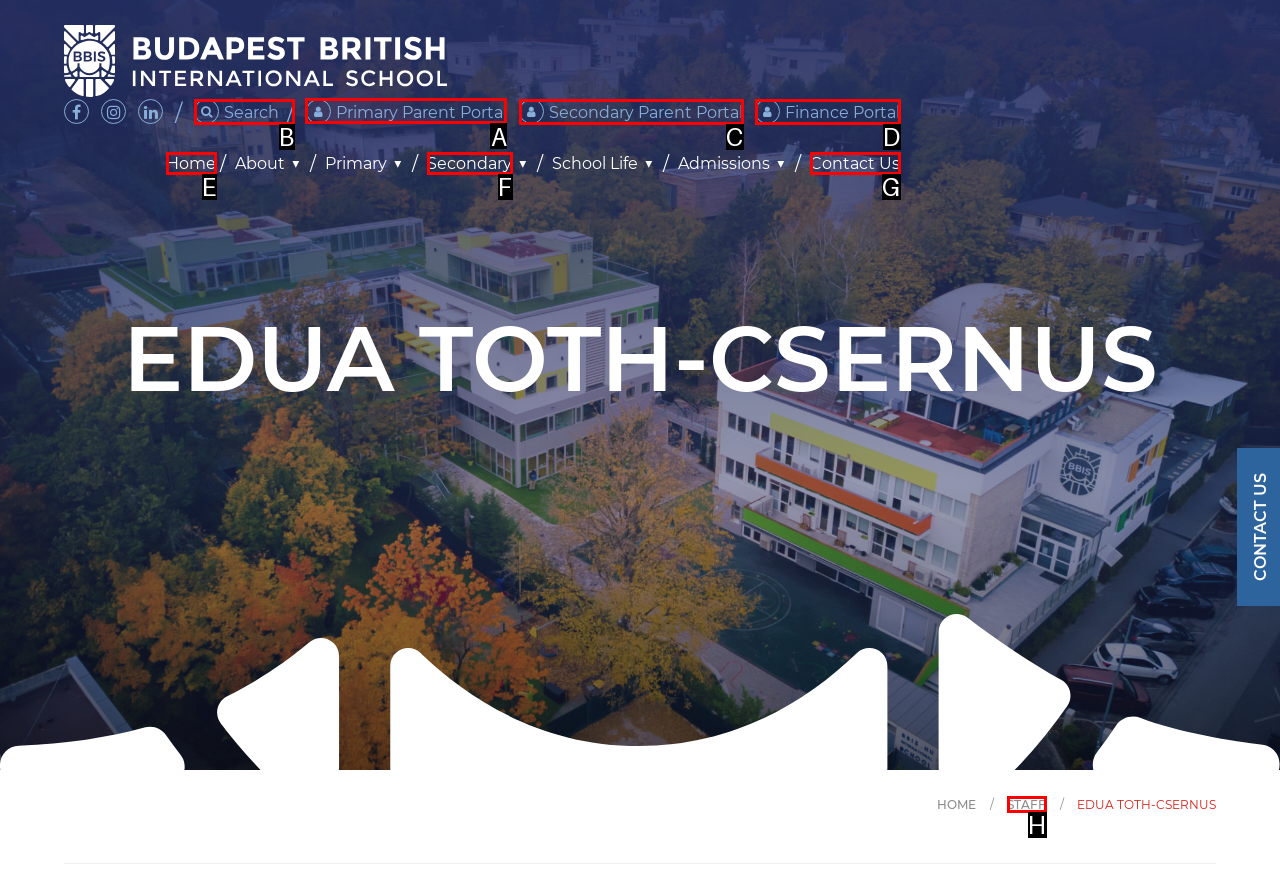For the task "Go to Primary Parent Portal", which option's letter should you click? Answer with the letter only.

A